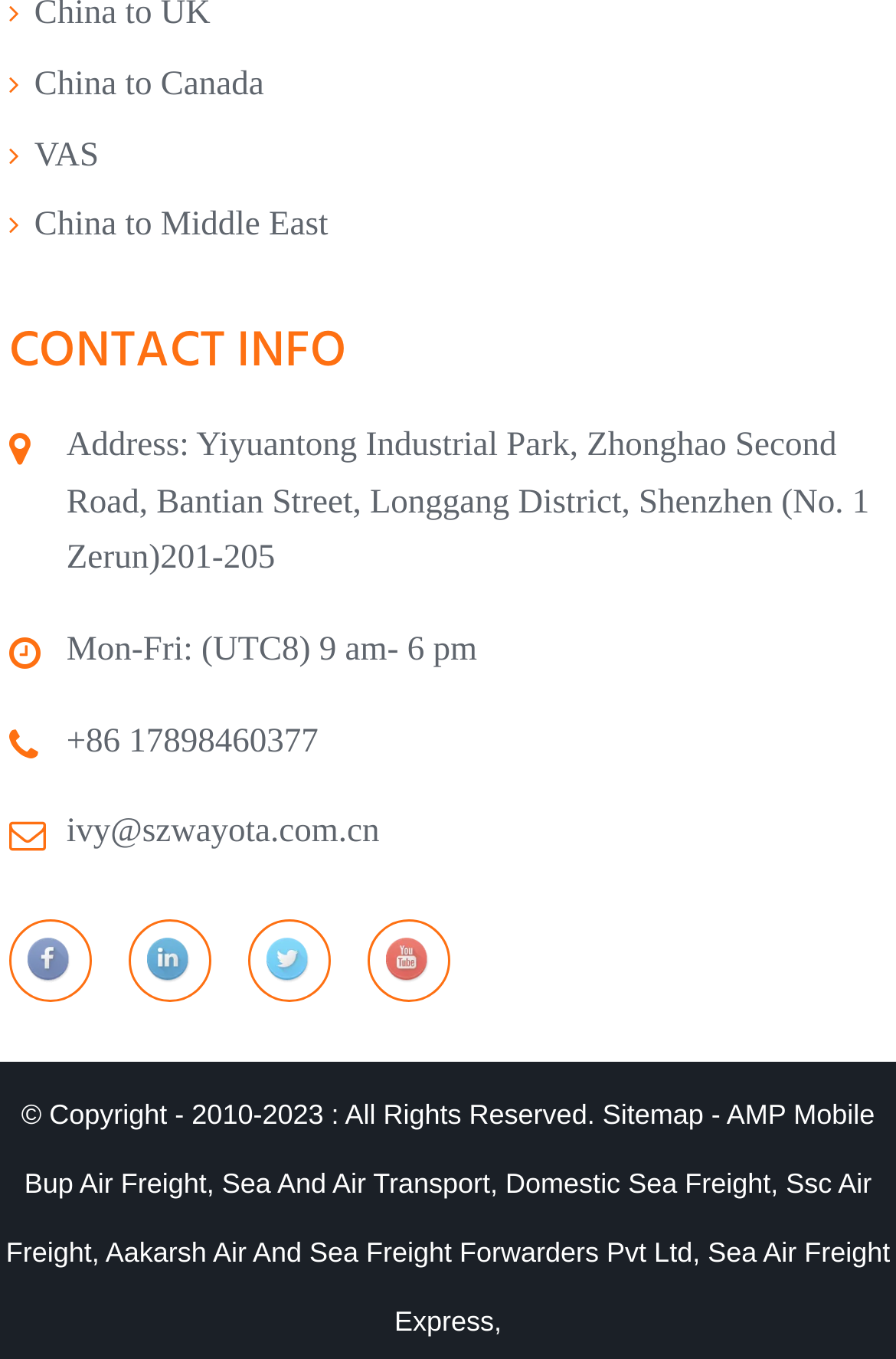Provide a short, one-word or phrase answer to the question below:
What is the company's phone number?

+86 17898460377